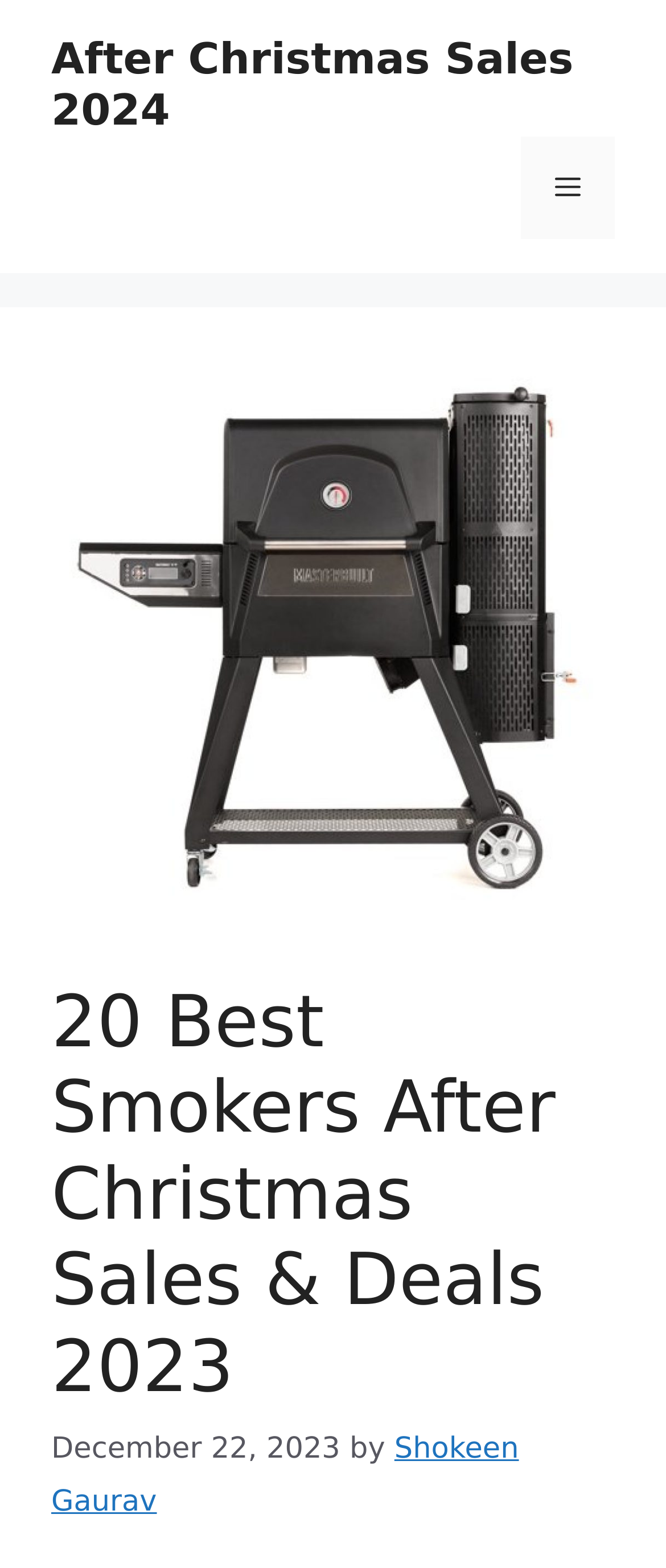Determine the bounding box coordinates (top-left x, top-left y, bottom-right x, bottom-right y) of the UI element described in the following text: Shokeen Gaurav

[0.077, 0.914, 0.779, 0.969]